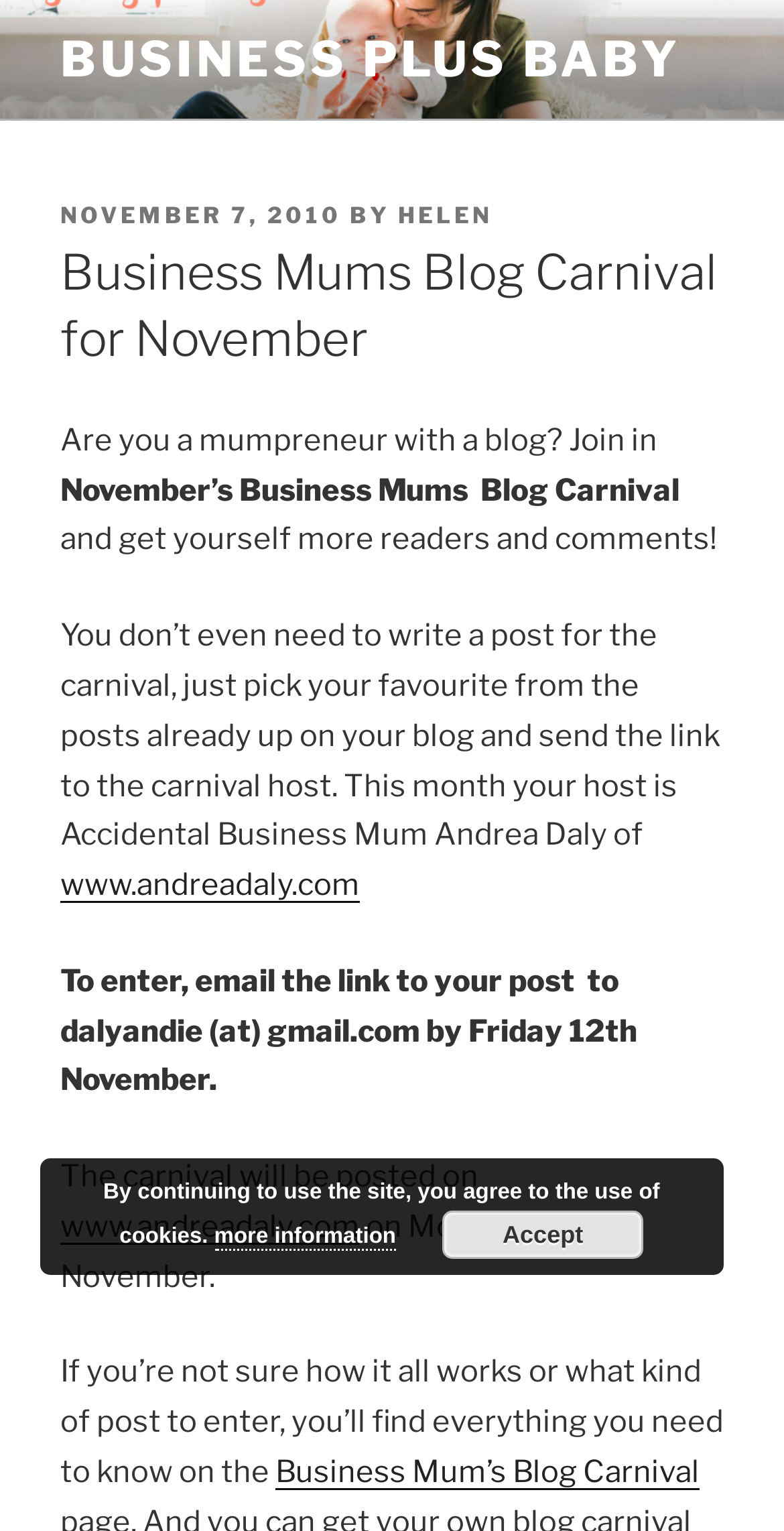Identify and provide the bounding box for the element described by: "Business Plus Baby".

[0.077, 0.02, 0.868, 0.058]